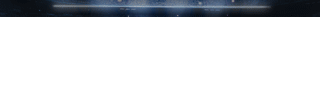Offer a detailed explanation of what is depicted in the image.

The image displayed is an animated advertisement promoting the theme of "Driving Traffic to Your Blog." It features dynamic visuals against a dark, starry background, likely aimed at capturing the viewer's attention. The content is part of a broader discussion on effective blogging strategies, suggesting ways to attract more visitors to personal blogs. This focused advertisement sits prominently on the webpage, visually aligning with the theme of the accompanying article, which provides tips for bloggers looking to enhance their online presence. The animation adds a lively touch, encouraging engagement from potential readers interested in growing their blog traffic.